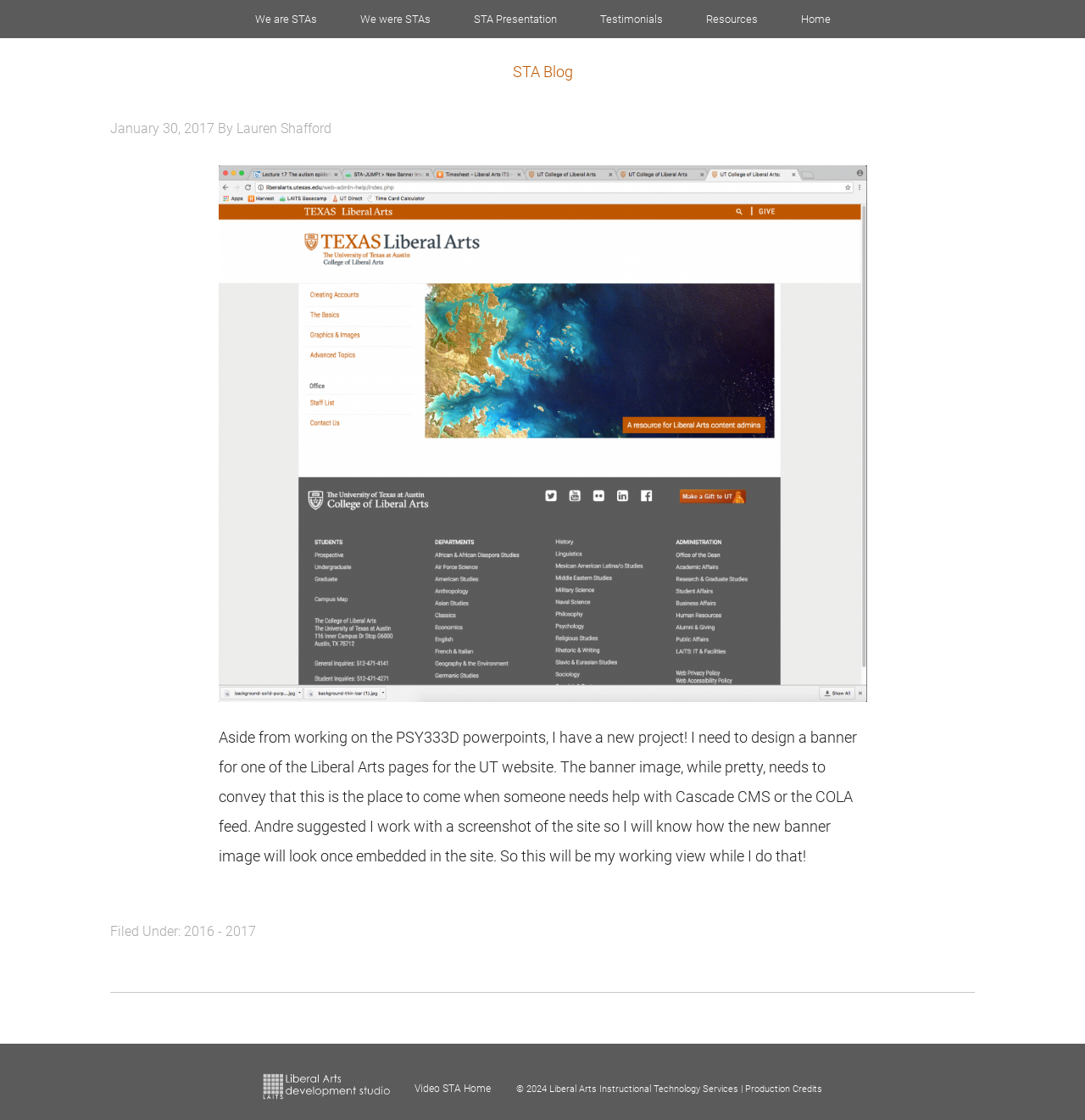Determine the bounding box coordinates of the clickable element to achieve the following action: 'view the Production Credits'. Provide the coordinates as four float values between 0 and 1, formatted as [left, top, right, bottom].

[0.687, 0.967, 0.758, 0.977]